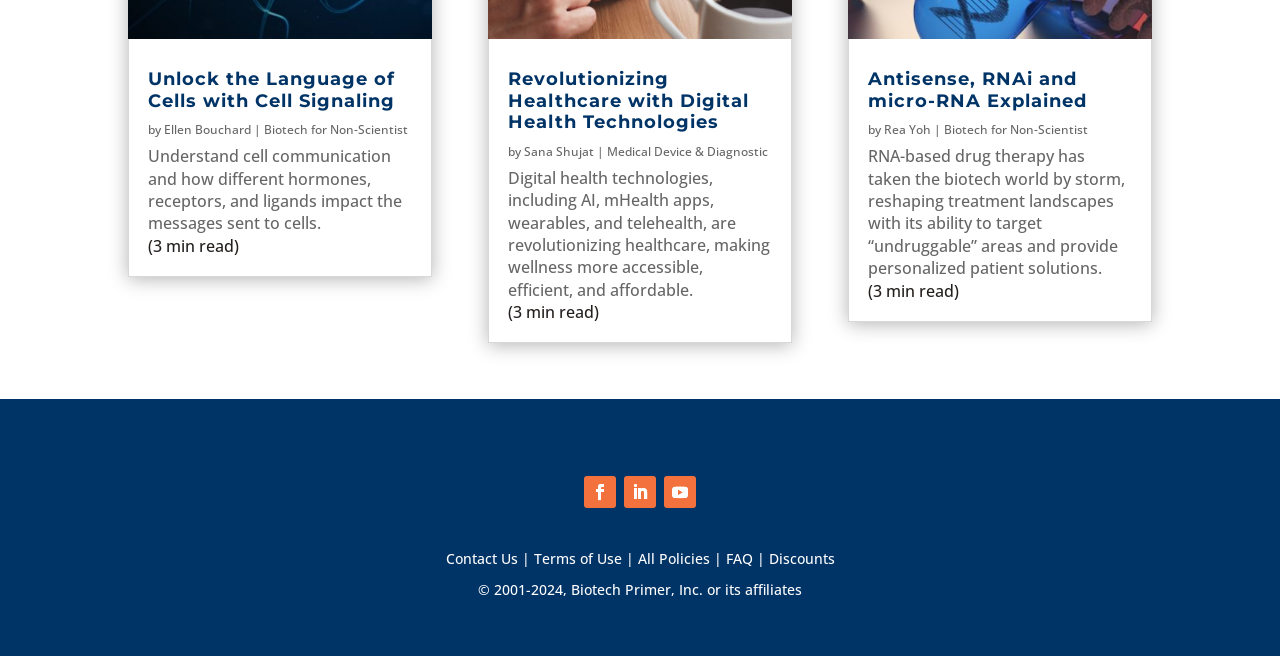What is the purpose of the icons at the bottom of the page?
Based on the image, provide your answer in one word or phrase.

Social media links